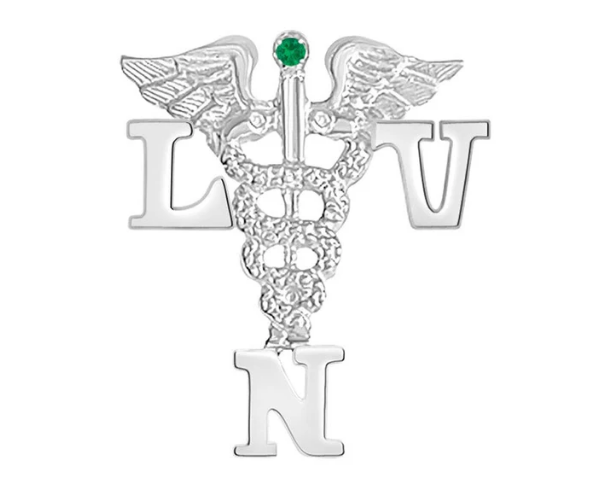Interpret the image and provide an in-depth description.

The image showcases a beautifully designed nursing pin, symbolizing the dedication and professionalism of nursing. At the center, a caduceus, characterized by its entwined serpents and topped with a green gemstone, represents the medical profession. Flanking the caduceus are the letters "LVN" prominently displayed, signifying a Licensed Vocational Nurse. The polished silver finish of the pin adds a touch of elegance, making it a meaningful accessory for nurses to wear proudly, reflecting their commitment to healthcare and patient well-being.